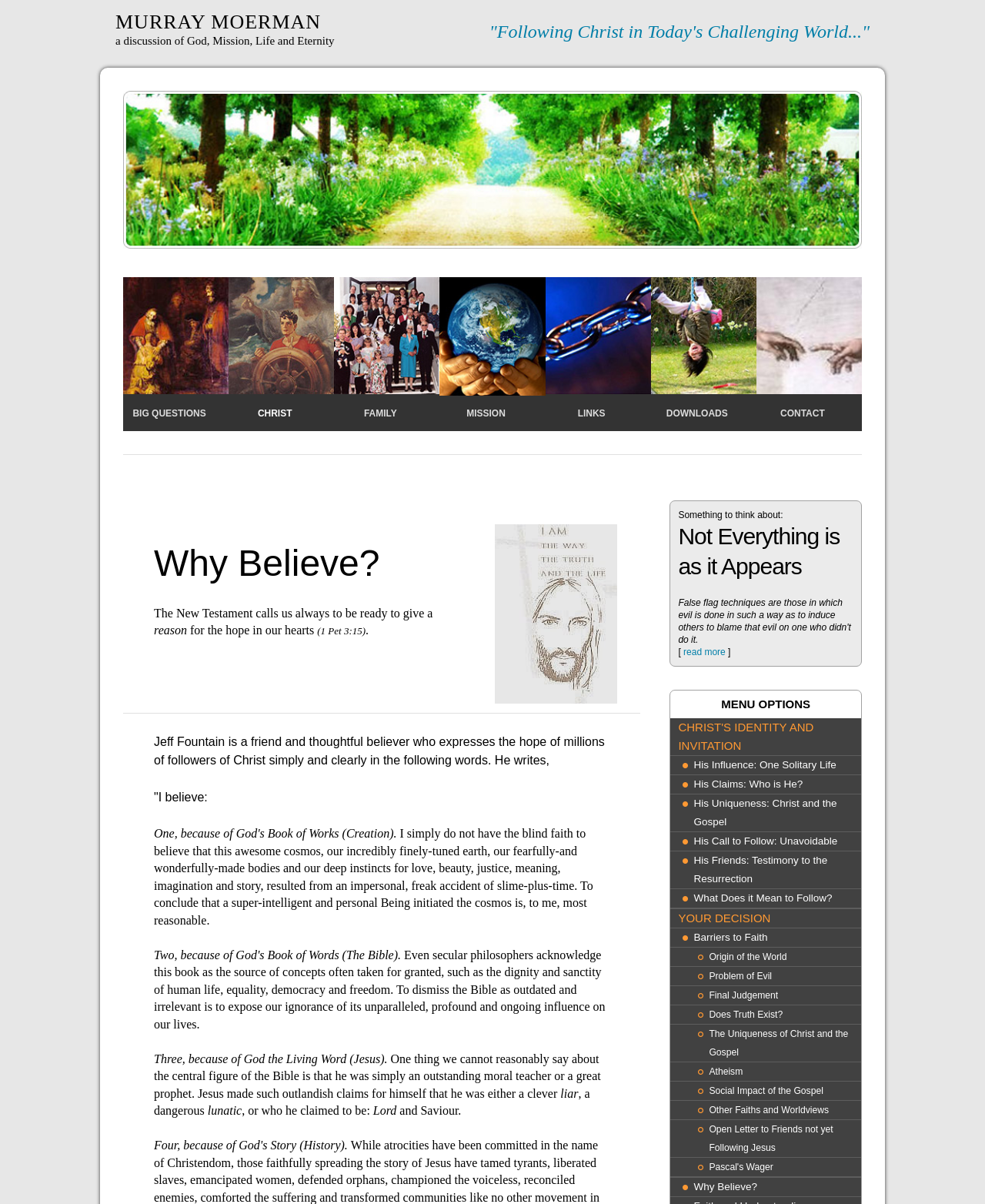How many columns are there in the table?
Please ensure your answer is as detailed and informative as possible.

The table has three columns, which are represented by the gridcell elements. The first column contains the text 'Why Believe? The New Testament calls us always to be ready to give a reason for the hope in our hearts (1 Pet 3:15). ', the second column contains the image 'I AM', and the third column is empty.